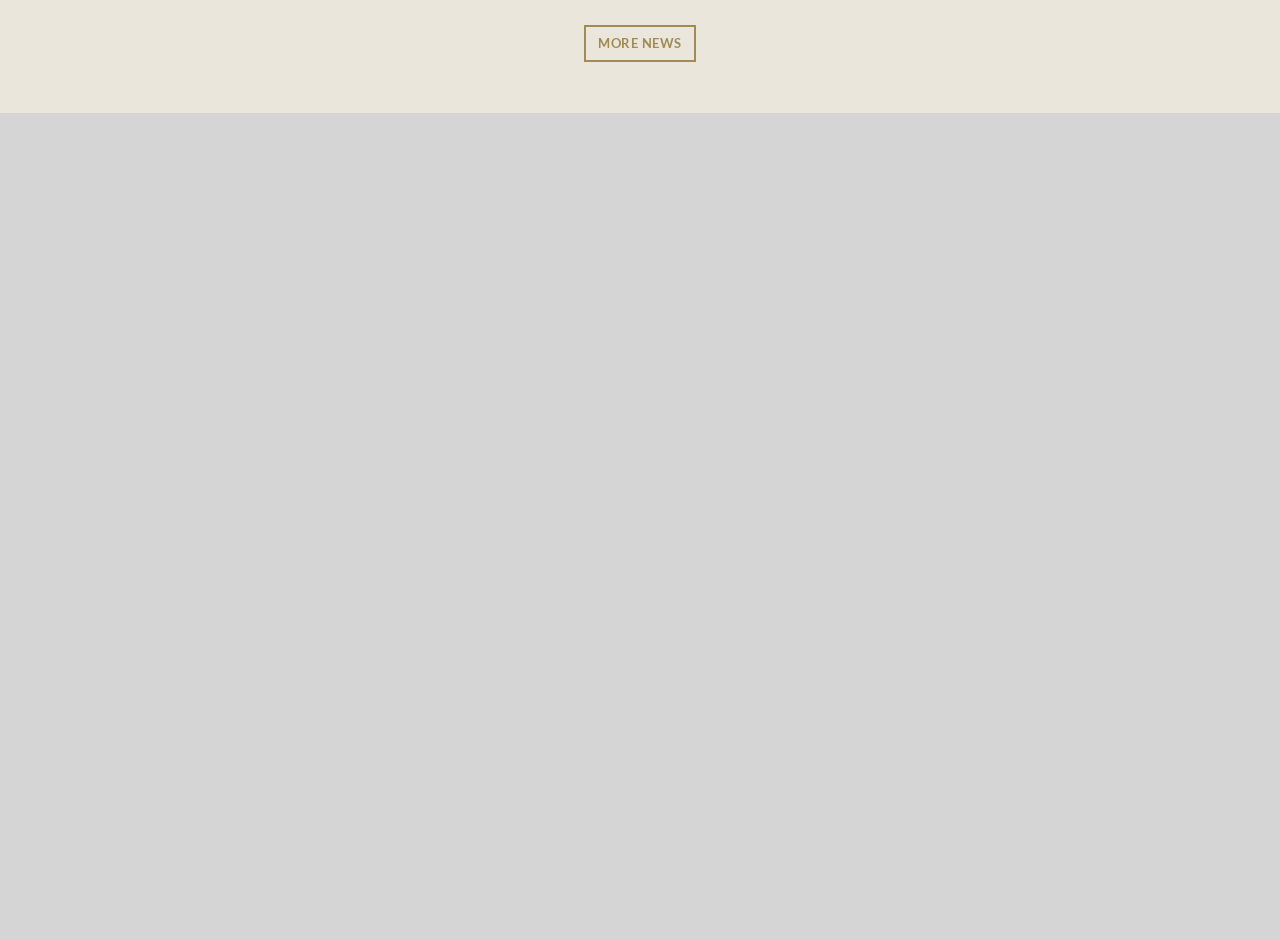Please determine the bounding box coordinates of the clickable area required to carry out the following instruction: "Click on 'MORE NEWS'". The coordinates must be four float numbers between 0 and 1, represented as [left, top, right, bottom].

[0.456, 0.026, 0.544, 0.065]